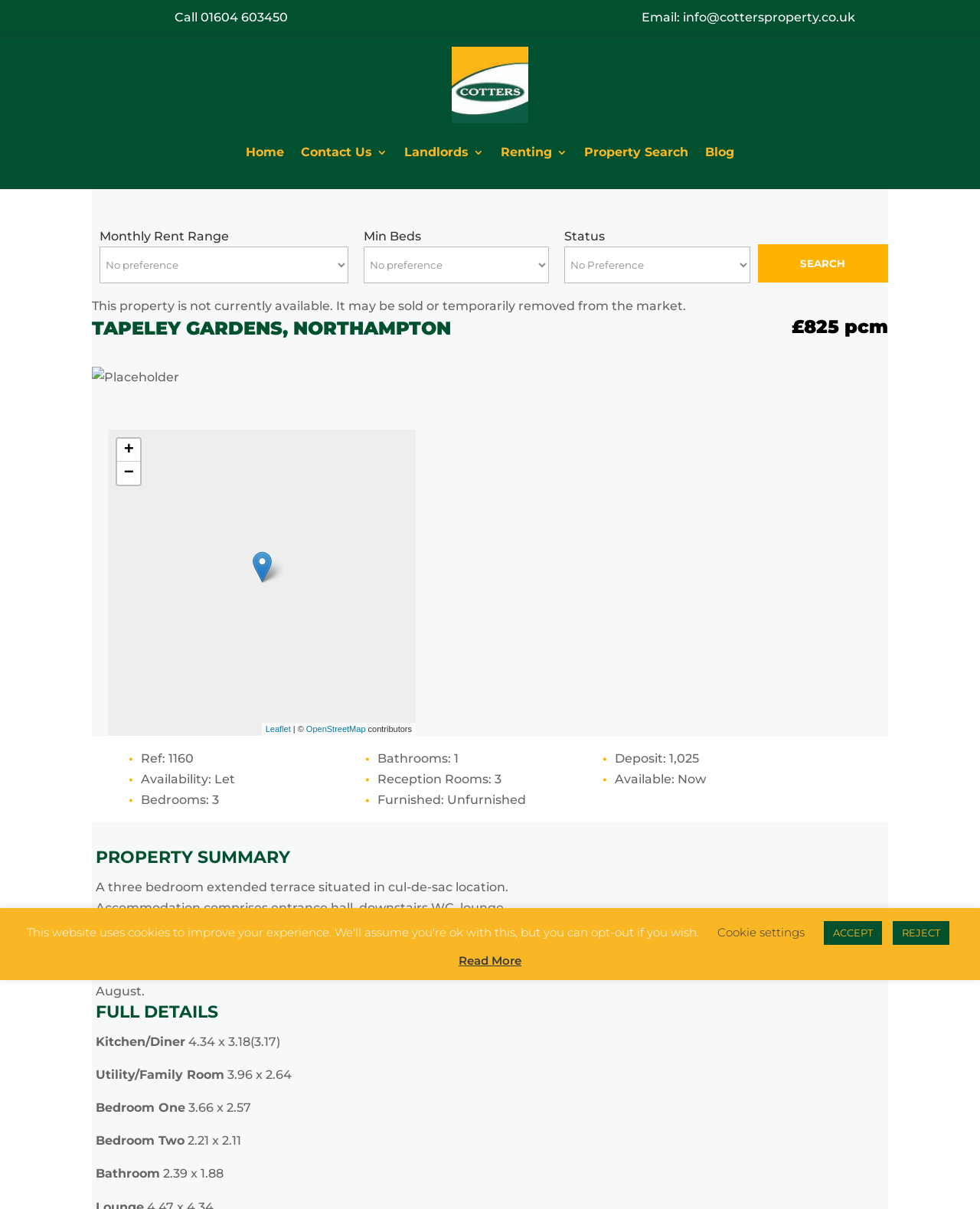Please locate the bounding box coordinates of the element that needs to be clicked to achieve the following instruction: "Contact us at Lakeshore Harbour Soap Company". The coordinates should be four float numbers between 0 and 1, i.e., [left, top, right, bottom].

None